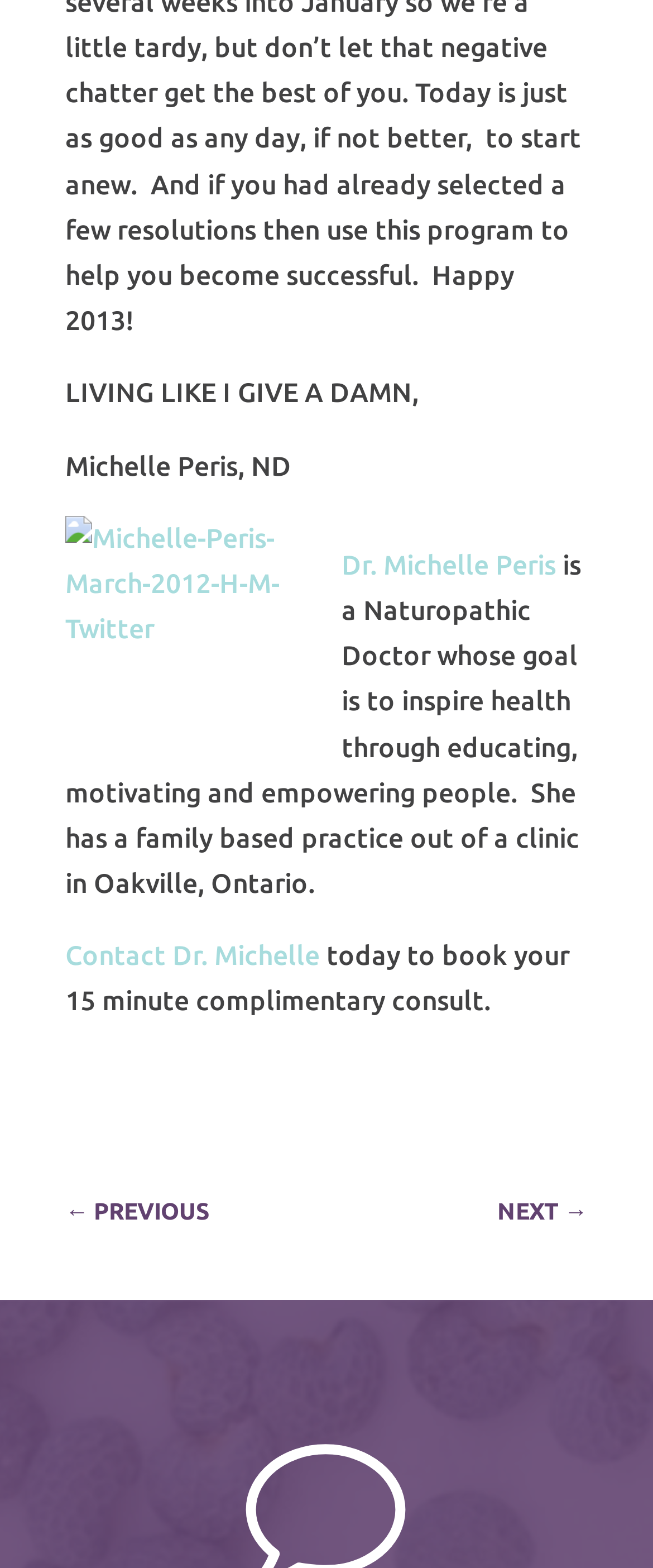Bounding box coordinates should be provided in the format (top-left x, top-left y, bottom-right x, bottom-right y) with all values between 0 and 1. Identify the bounding box for this UI element: Dr. Michelle Peris

[0.523, 0.35, 0.862, 0.369]